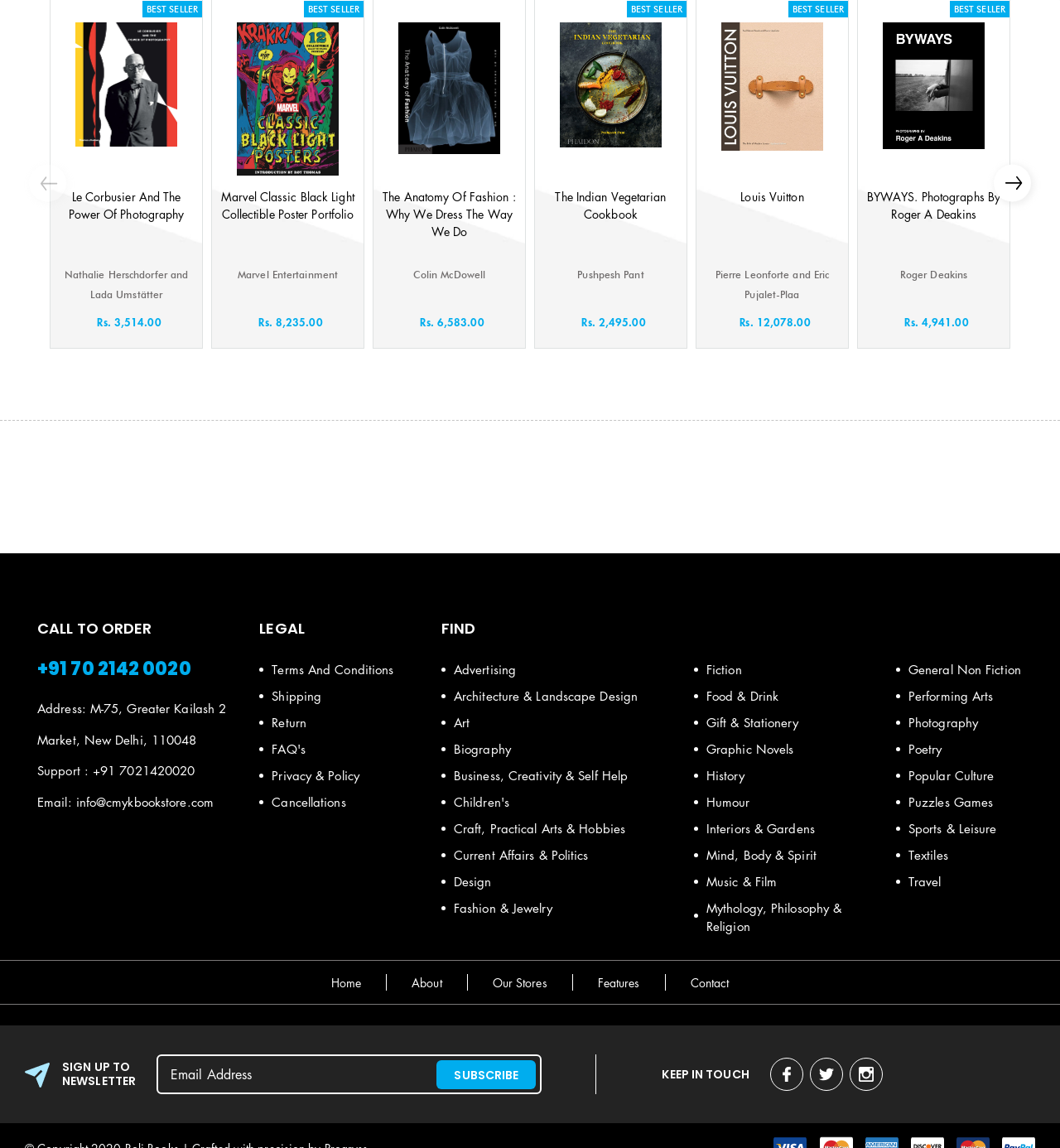Identify the bounding box for the UI element described as: "Travel". The coordinates should be four float numbers between 0 and 1, i.e., [left, top, right, bottom].

[0.857, 0.761, 0.888, 0.775]